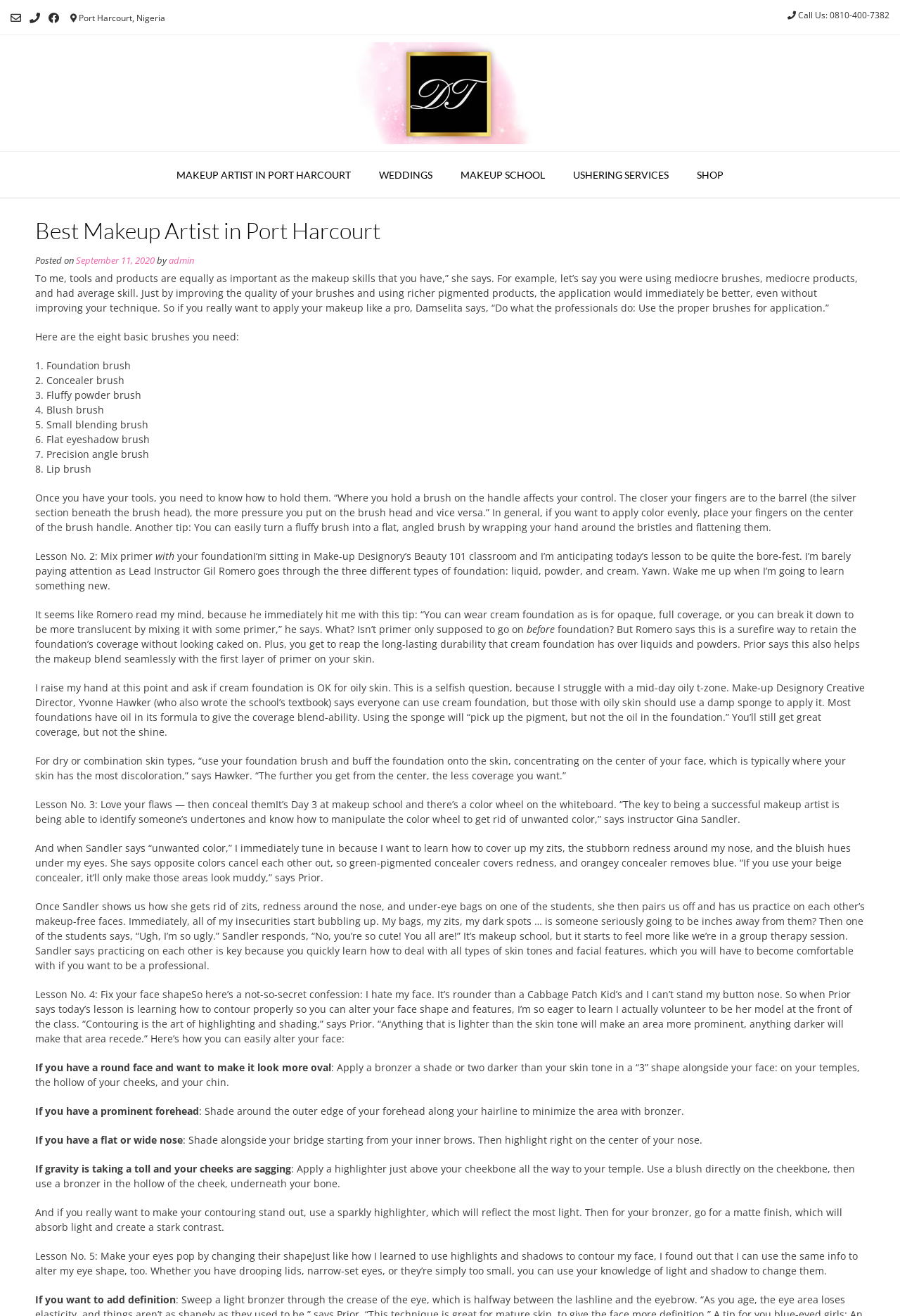What is the purpose of using a damp sponge to apply cream foundation?
Provide a one-word or short-phrase answer based on the image.

For oily skin